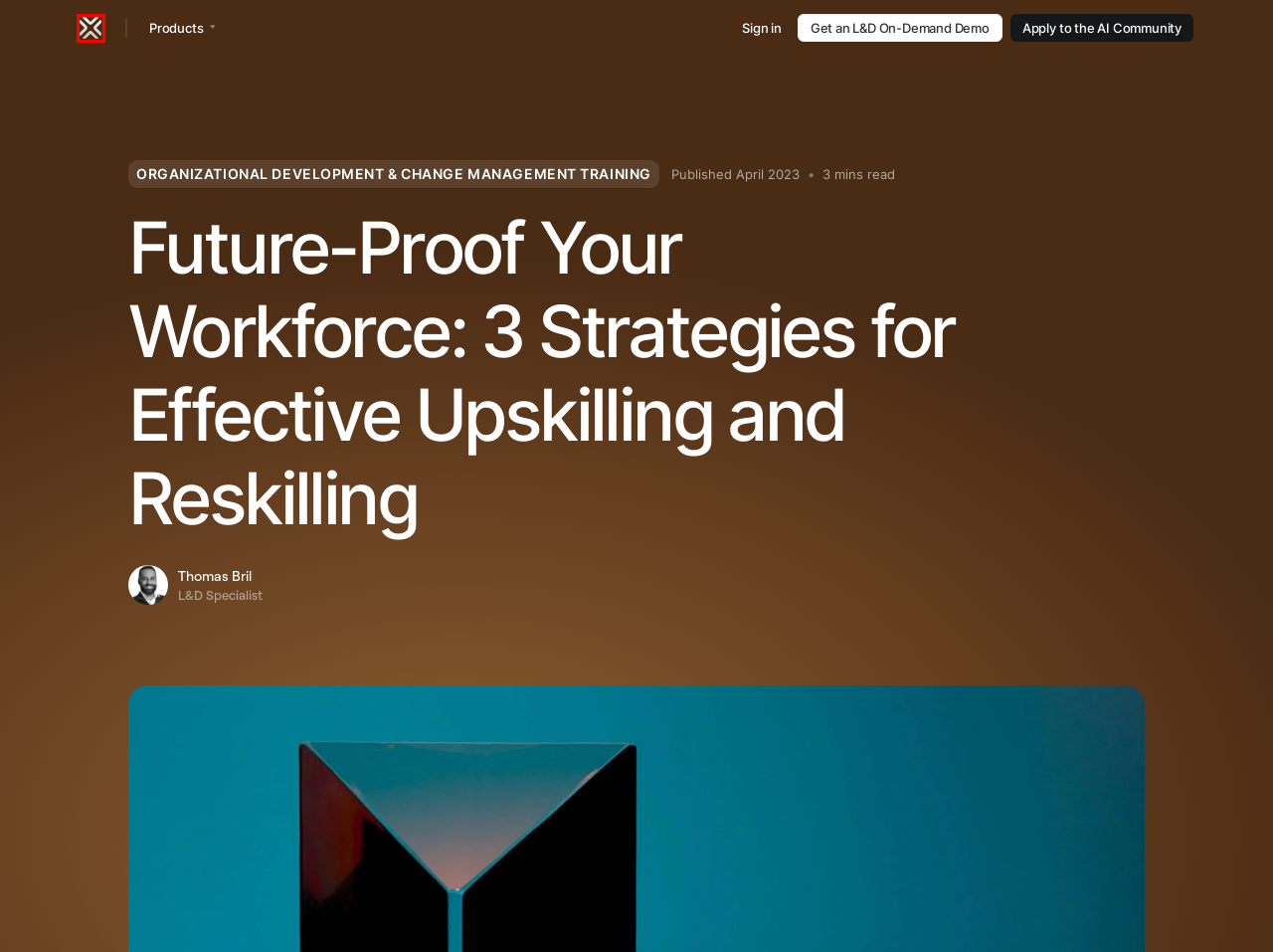You are presented with a screenshot of a webpage with a red bounding box. Select the webpage description that most closely matches the new webpage after clicking the element inside the red bounding box. The options are:
A. Organizational Development & Change Management Training | June 2024
B. Crafting The Future Of Work: How To Make The Right Choices | Learnexus
C. Learnexus | HQ For L&D Leaders
D. Don't Abandon Video Learning: Stats That Prove Its Value & Tips For Success | Learnexus
E. Apply To LHQ
F. Book A Demo | L&D On-Demand
G. Mastering The Modality Mix: How To Choose The Best Learning Approach For Your Content | Learnexus
H. Accelerate Your Learning: Power-packed Simulation-Based Learning Case Studies | Learnexus

C